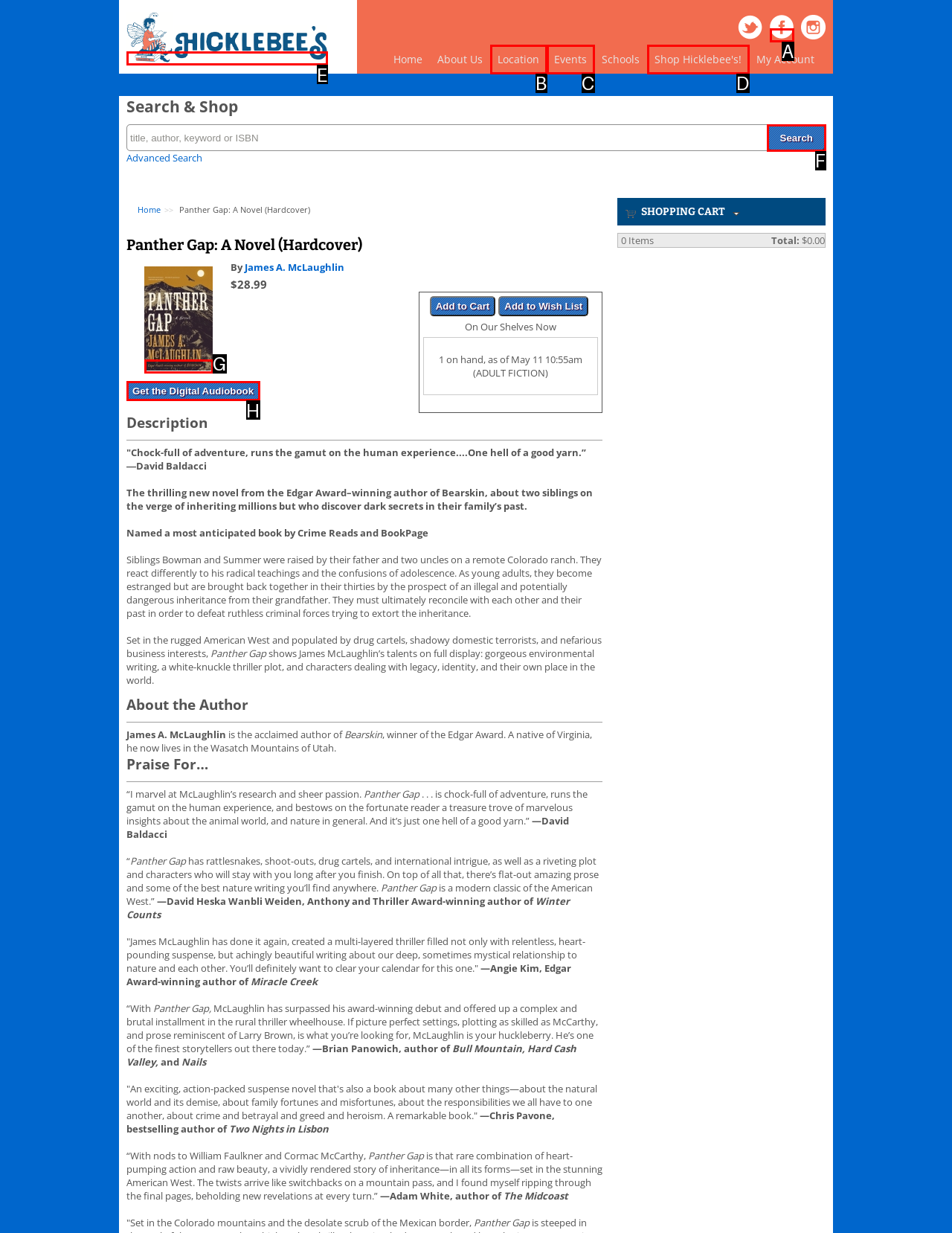Select the proper HTML element to perform the given task: Get the digital audiobook Answer with the corresponding letter from the provided choices.

H